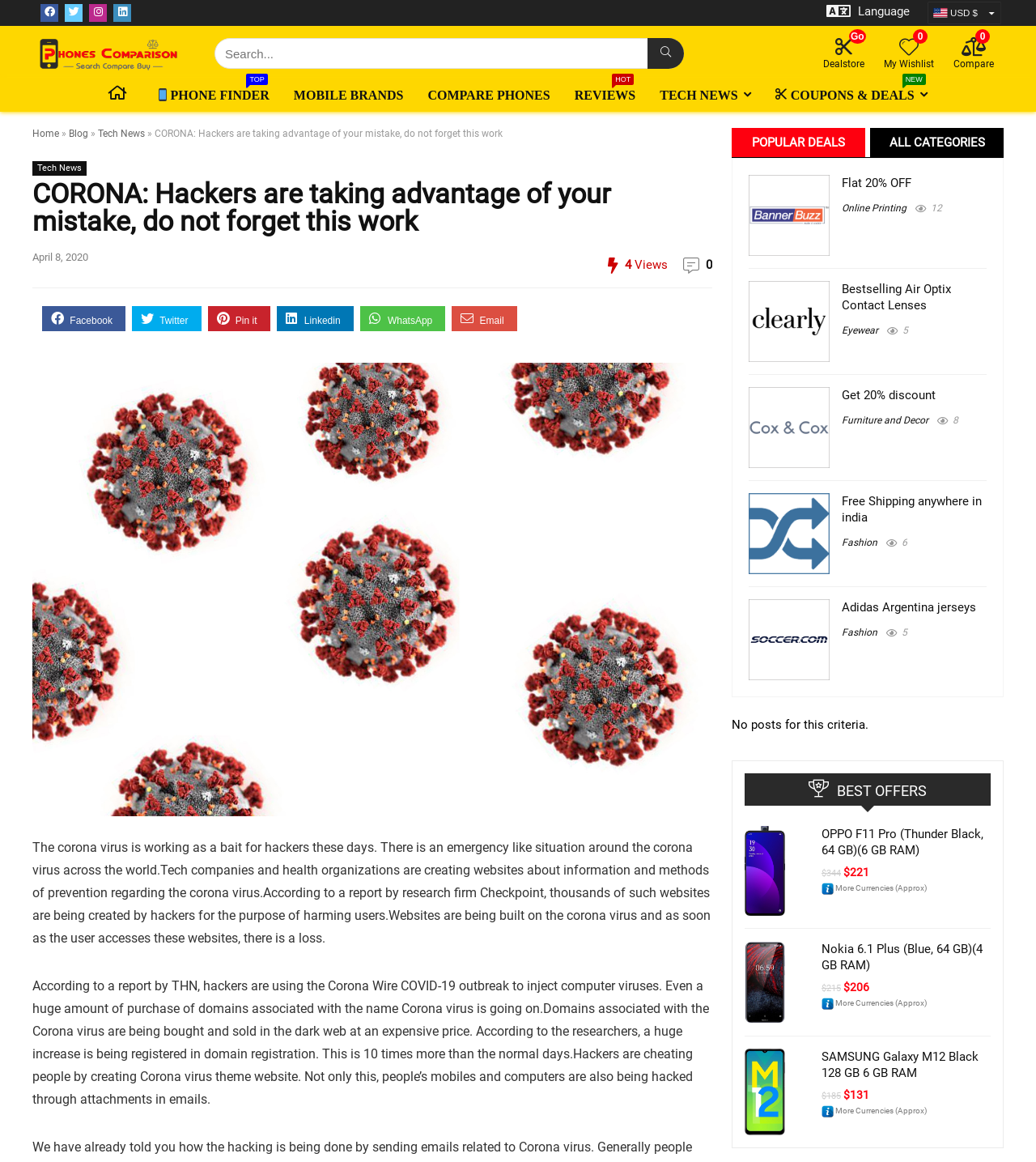Give the bounding box coordinates for this UI element: "NEW Coupons & Deals". The coordinates should be four float numbers between 0 and 1, arranged as [left, top, right, bottom].

[0.738, 0.07, 0.905, 0.096]